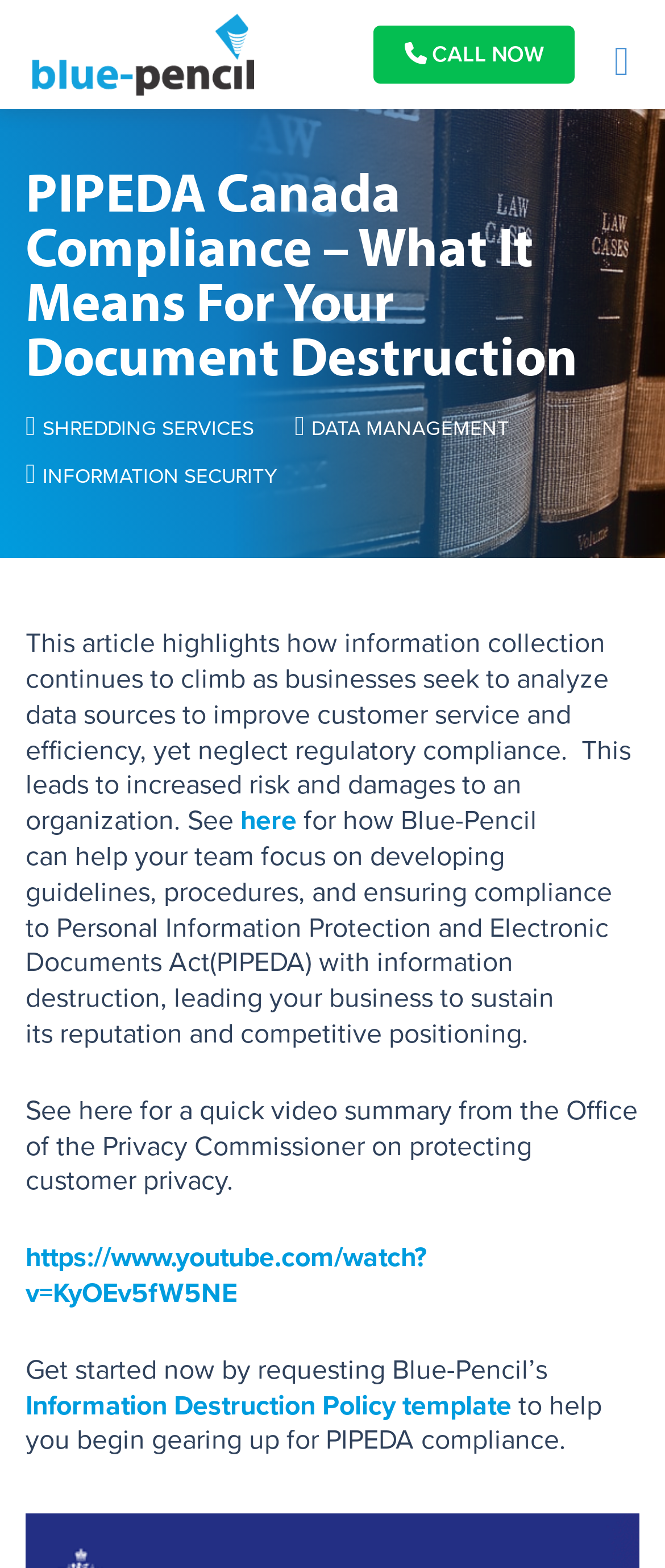Using the element description MENUMENU, predict the bounding box coordinates for the UI element. Provide the coordinates in (top-left x, top-left y, bottom-right x, bottom-right y) format with values ranging from 0 to 1.

[0.911, 0.018, 0.946, 0.062]